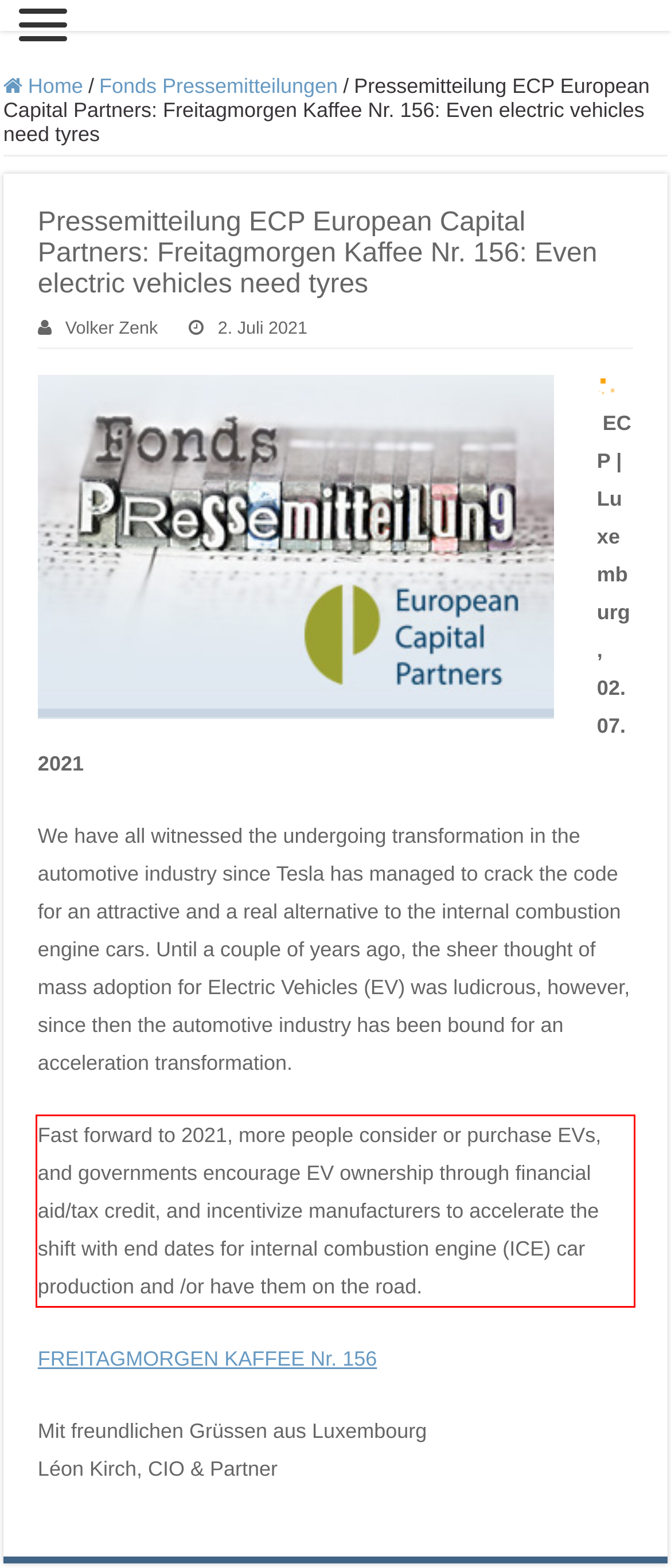With the provided screenshot of a webpage, locate the red bounding box and perform OCR to extract the text content inside it.

Fast forward to 2021, more people consider or purchase EVs, and governments encourage EV ownership through financial aid/tax credit, and incentivize manufacturers to accelerate the shift with end dates for internal combustion engine (ICE) car production and /or have them on the road.